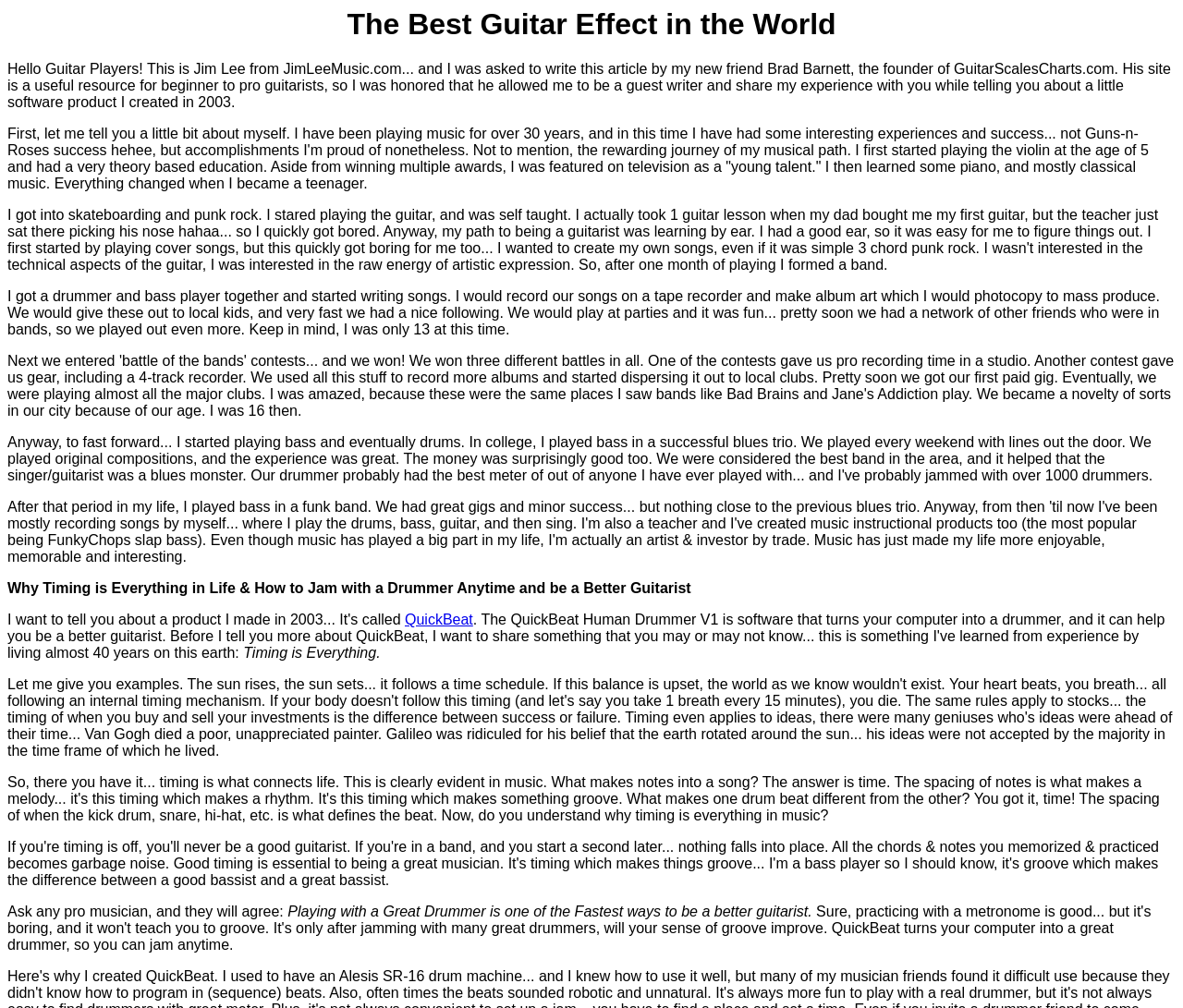Articulate a detailed summary of the webpage's content and design.

The webpage is an article written by Jim Lee, titled "The Best Guitar Effect in the World". At the top of the page, there is a heading with the same title, taking up most of the width. Below the heading, there is a brief introduction by Jim Lee, where he explains how he was asked to write this article by Brad Barnett, the founder of GuitarScalesCharts.com.

Following the introduction, there are three paragraphs of text that describe Jim Lee's background and experience in music. These paragraphs are positioned below each other, taking up most of the width of the page. The text describes Jim Lee's journey from playing the violin at a young age to forming a band as a teenager.

Further down the page, there is a subheading "Why Timing is Everything in Life & How to Jam with a Drummer Anytime and be a Better Guitarist", which is centered on the page. Below this subheading, there is a link to "QuickBeat" positioned to the right of center. Next to the link, there is a short phrase "Timing is Everything." 

At the bottom of the page, there are two more lines of text. The first line starts with "Ask any pro musician, and they will agree:", and the second line completes the sentence "Playing with a Great Drummer is one of the Fastest ways to be a better guitarist." These lines are positioned below each other, taking up about a quarter of the page width.